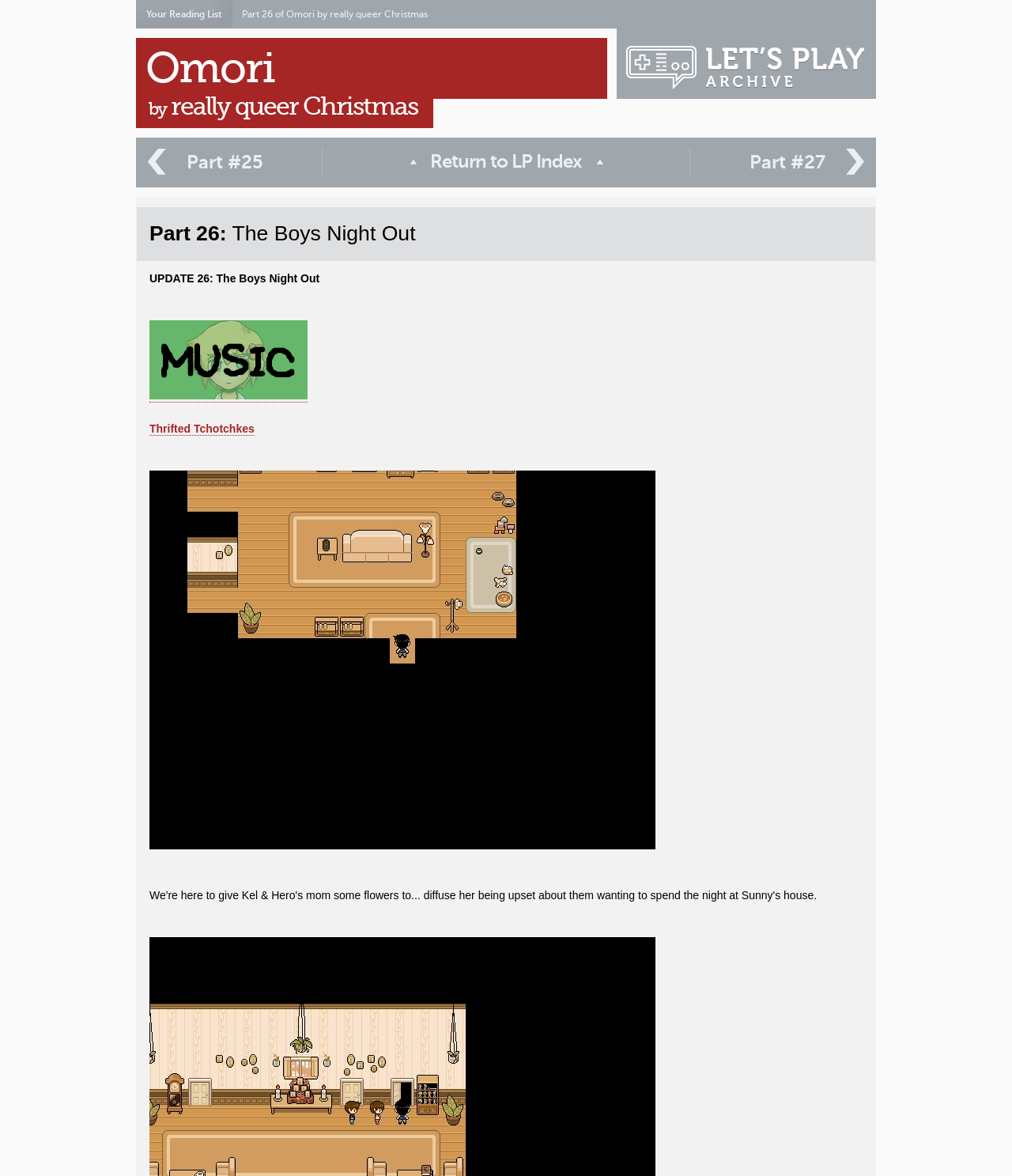Write a detailed summary of the webpage, including text, images, and layout.

The webpage appears to be a blog post or article about a Let's Play series of the game Omori, specifically Part 26: The Boys Night Out, created by really queer Christmas. 

At the top of the page, there is a section dedicated to the reading list, with a strong emphasis on the text "Click to expand and view your full reading list" and a static text "Your Reading List" next to it. 

Below this section, there is a link to Part 26 of Omori by really queer Christmas, followed by a series of links and headings that provide navigation and context to the article. These include links to "The Let's Play Archive", the game title "Omori", and the author's name "really queer Christmas". 

There are also links to navigate to previous and next parts of the series, specifically Part 25 and Part 27, as well as a link to return to the LP Index. 

The main content of the article is headed by "Part 26: The Boys Night Out", with an update note "UPDATE 26: The Boys Night Out" below it. There are also links to specific sections or topics within the article, such as "Thrifted Tchotchkes".